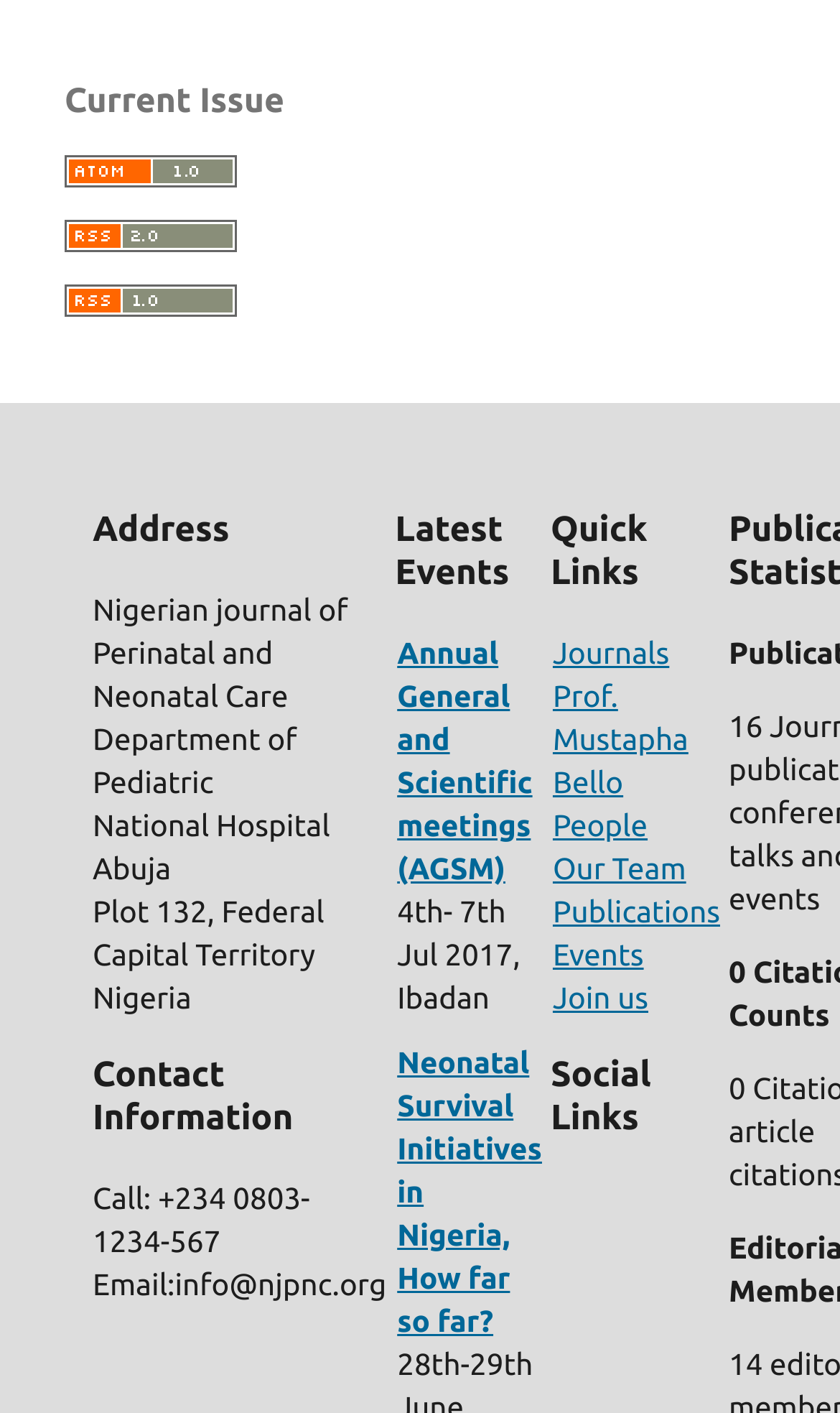Given the element description, predict the bounding box coordinates in the format (top-left x, top-left y, bottom-right x, bottom-right y). Make sure all values are between 0 and 1. Here is the element description: Our Team

[0.658, 0.602, 0.817, 0.627]